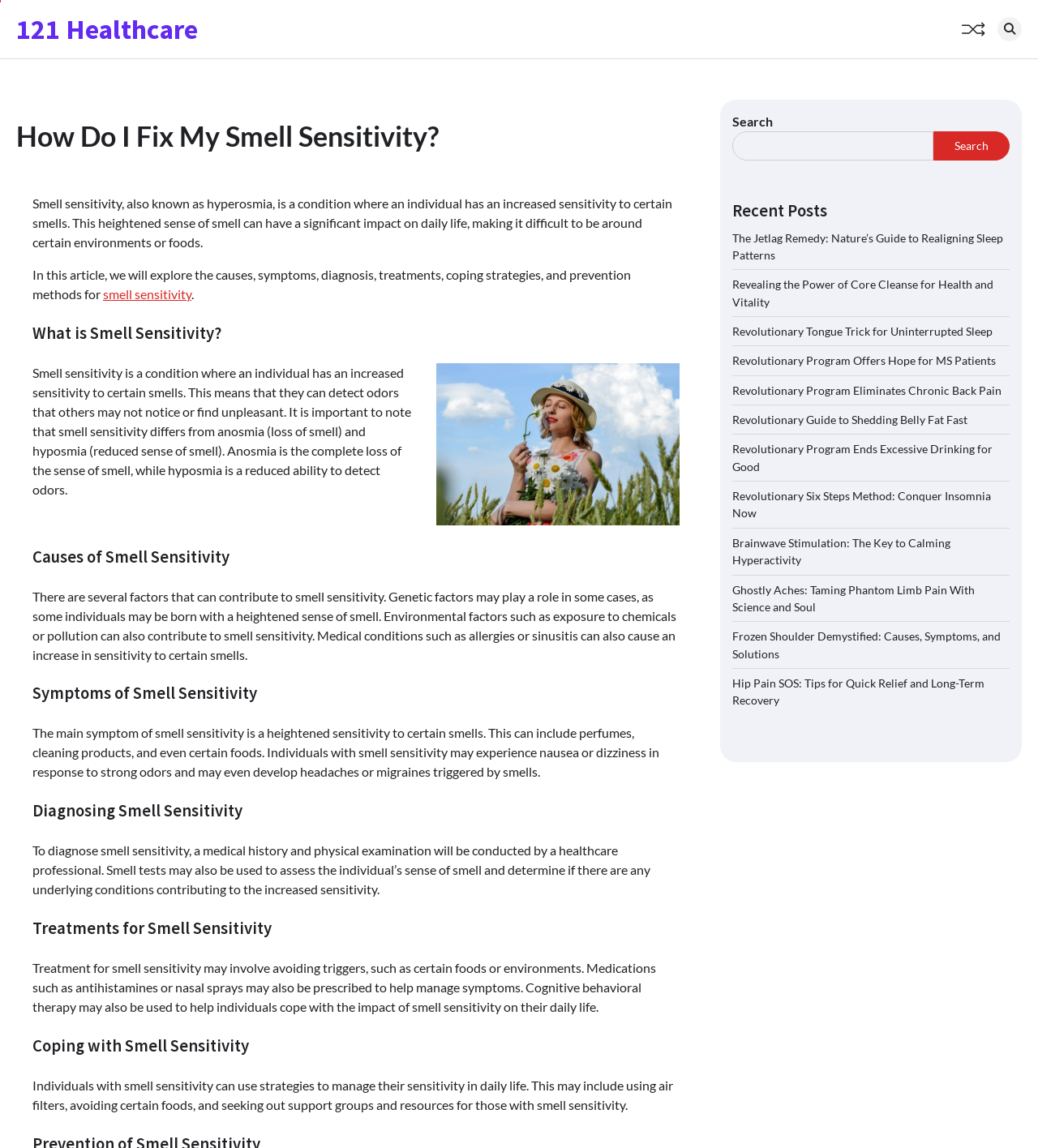What is the image below the heading 'What is Smell Sensitivity?'?
Use the image to answer the question with a single word or phrase.

Smell Sensitivity image